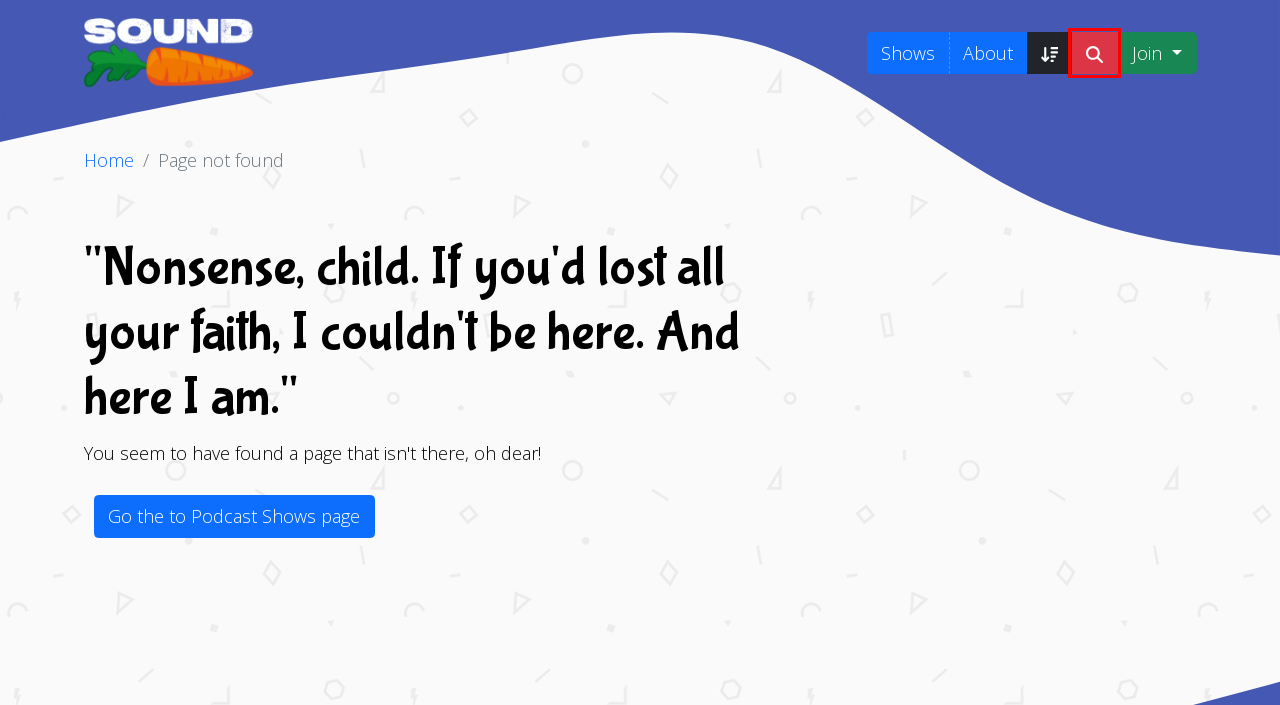A screenshot of a webpage is given, featuring a red bounding box around a UI element. Please choose the webpage description that best aligns with the new webpage after clicking the element in the bounding box. These are the descriptions:
A. Privacy Policy | Sound Carrot
B. Children's podcasts | Sound Carrot
C. Latest | Sound Carrot
D. Cookie Policy | Sound Carrot
E. Search | Sound Carrot
F. Contact | Sound Carrot
G. A father/daughter project that's gotten a little out of hand. | Sound Carrot
H. Get Ready for Nat Geo Kids Greeking Out! from Greeking Out | Children's Podcast

E